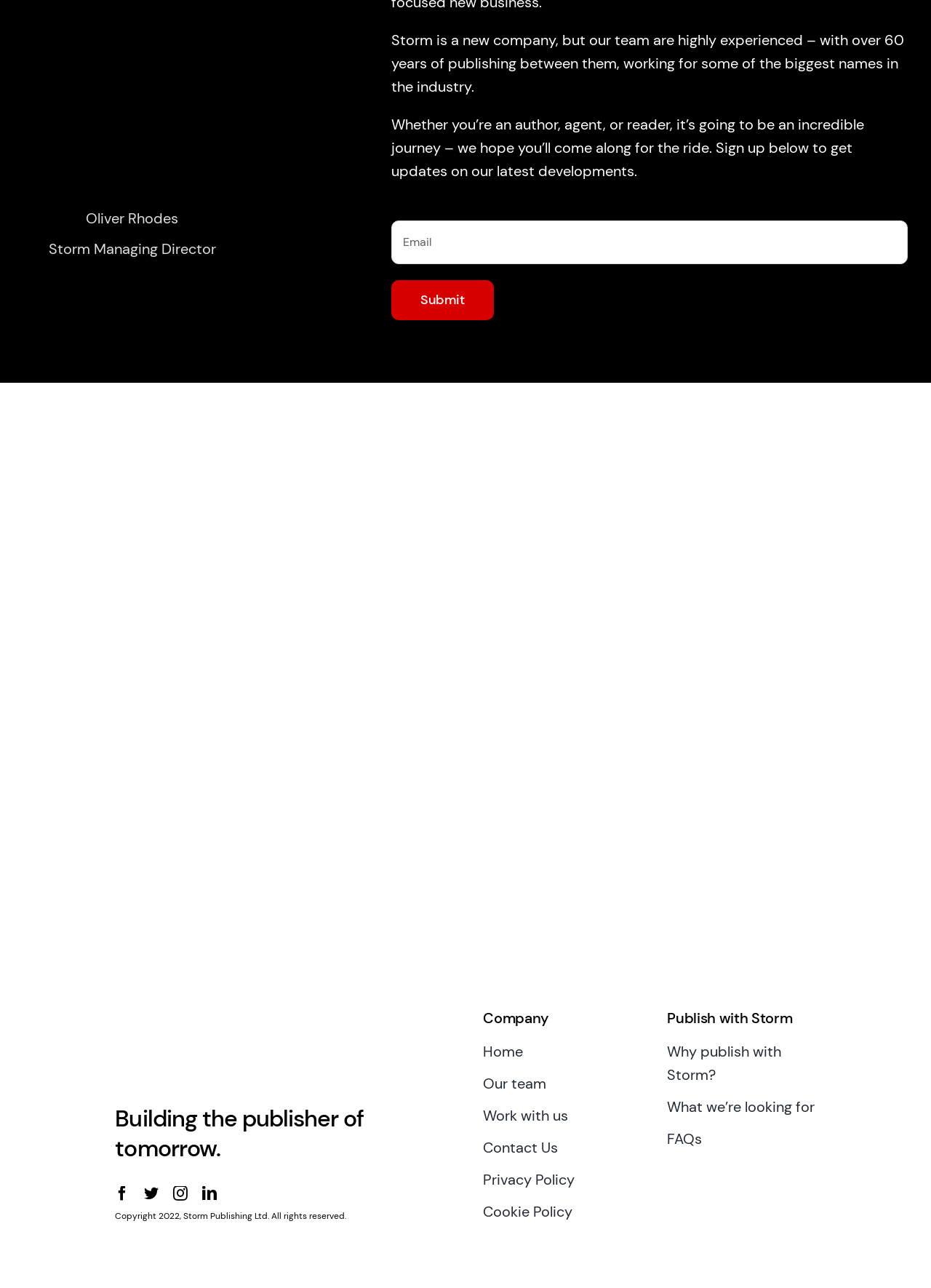Find the bounding box of the UI element described as follows: "Work with us".

[0.519, 0.857, 0.679, 0.875]